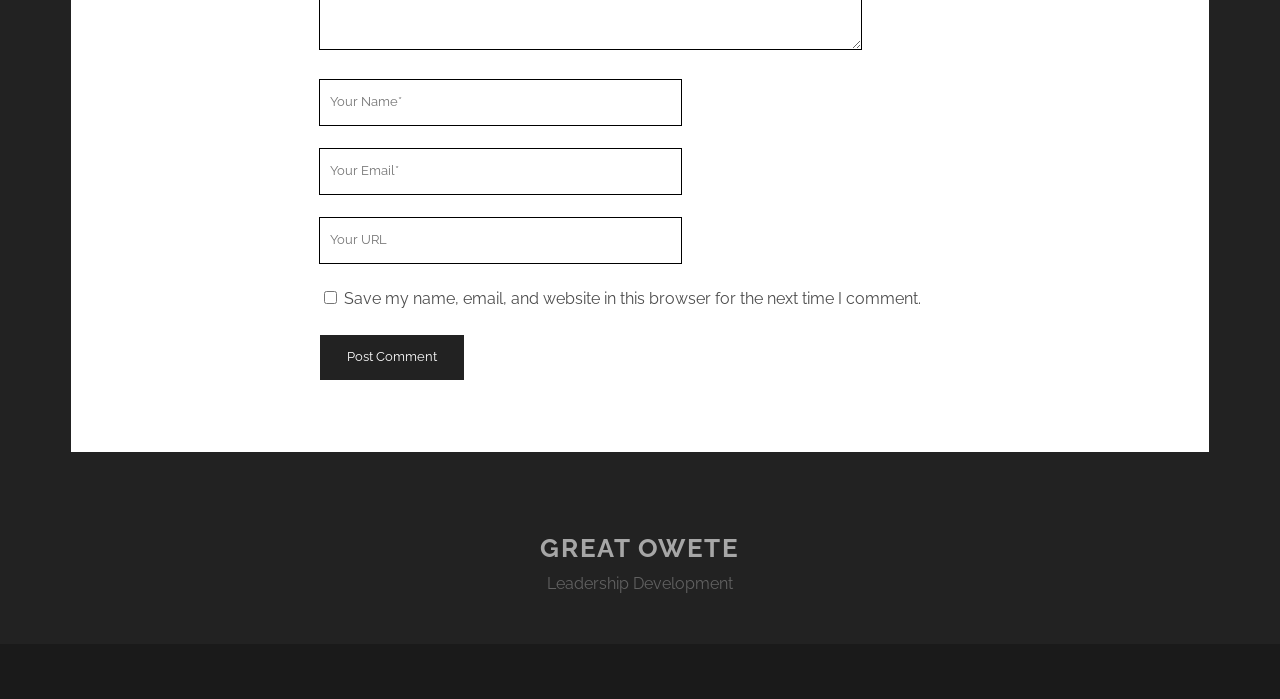What topic is related to the text 'Leadership Development'?
We need a detailed and exhaustive answer to the question. Please elaborate.

The text 'Leadership Development' is likely related to the topic of the comment being posted, as it appears below the comment submission form and is not directly related to the form fields themselves.